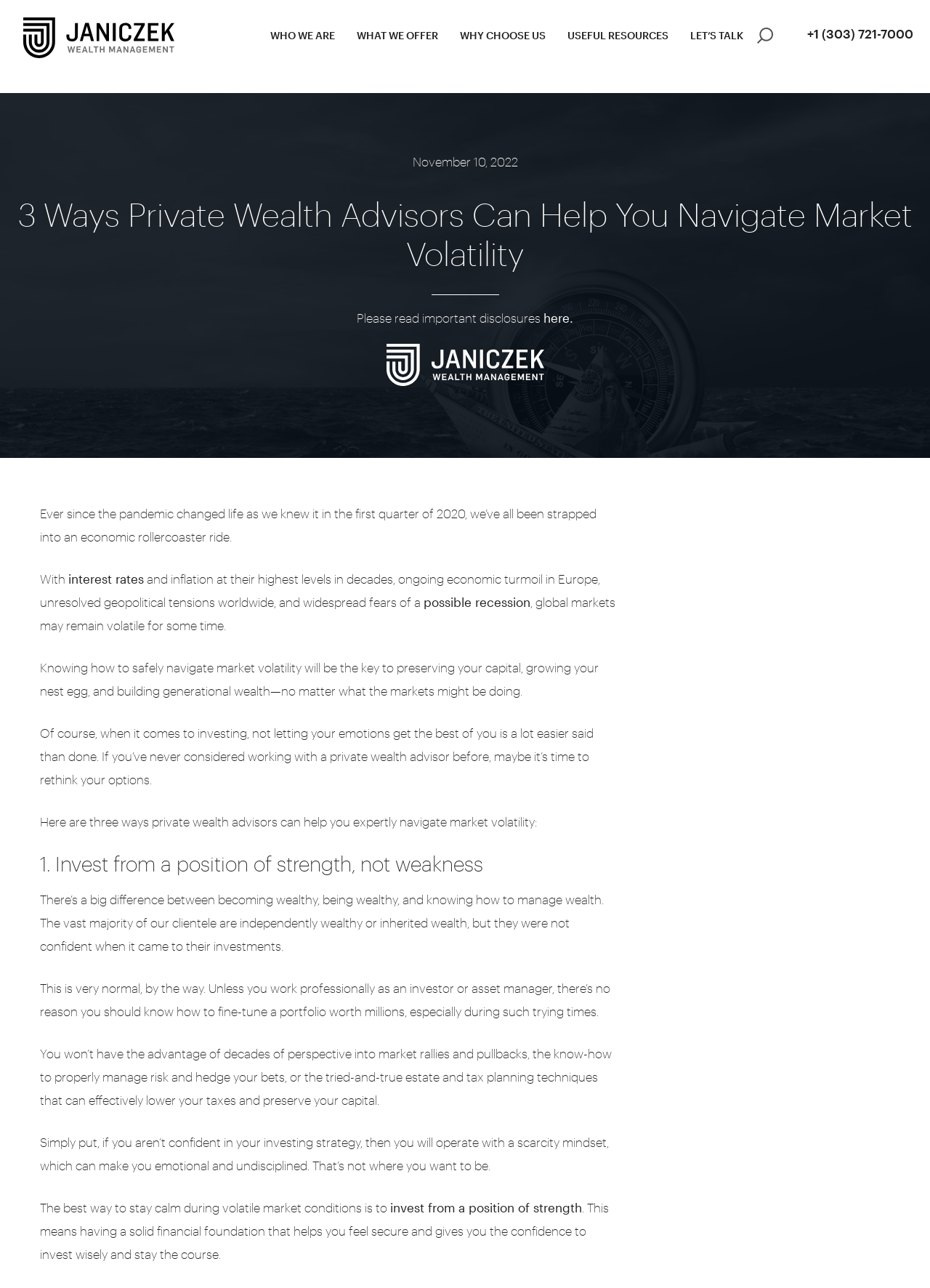Identify the coordinates of the bounding box for the element that must be clicked to accomplish the instruction: "Click the 'WHO WE ARE' link".

[0.28, 0.005, 0.37, 0.051]